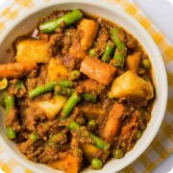What is the background pattern?
Using the details from the image, give an elaborate explanation to answer the question.

The caption describes the background as having a 'cheerful checkered pattern', which is the answer to the question.